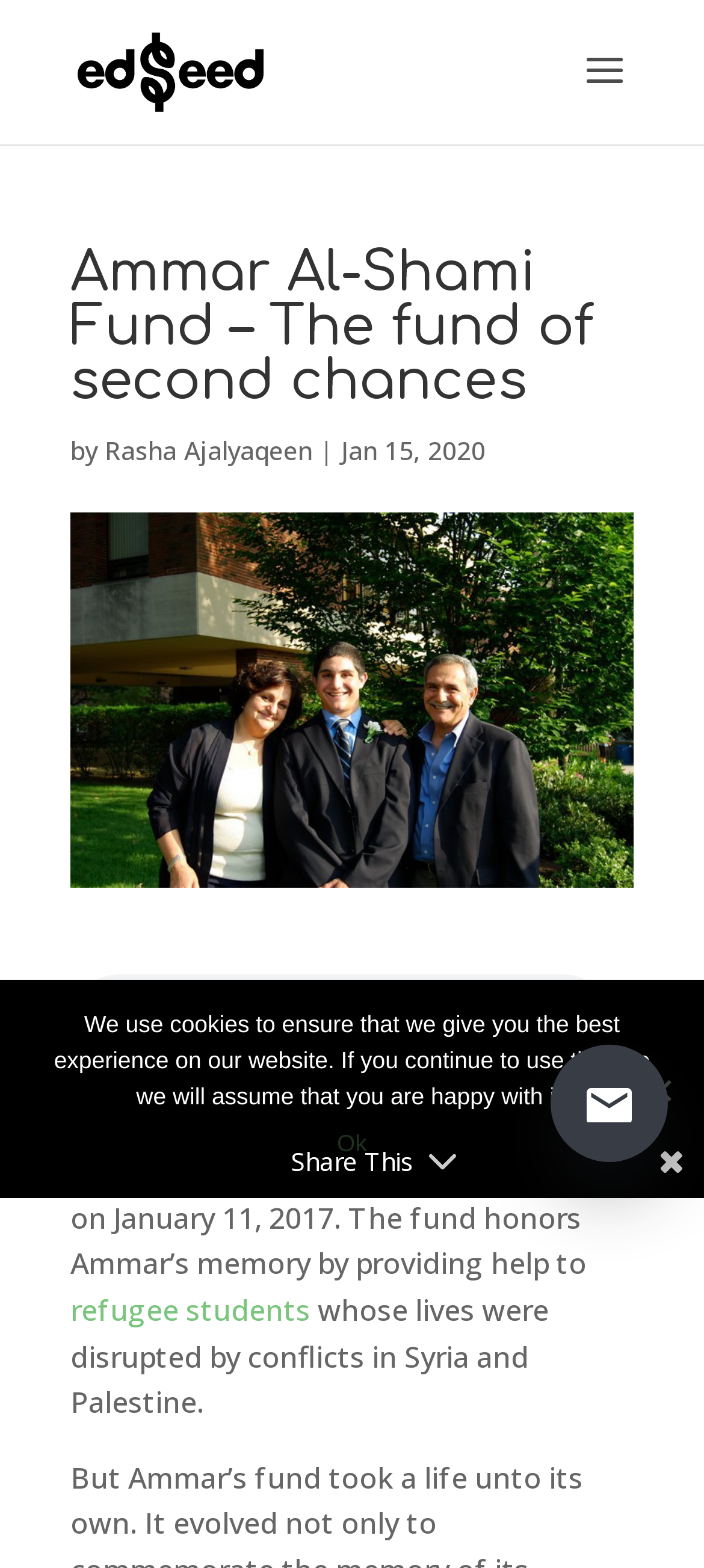Respond with a single word or phrase:
Who created the fund?

Ammar